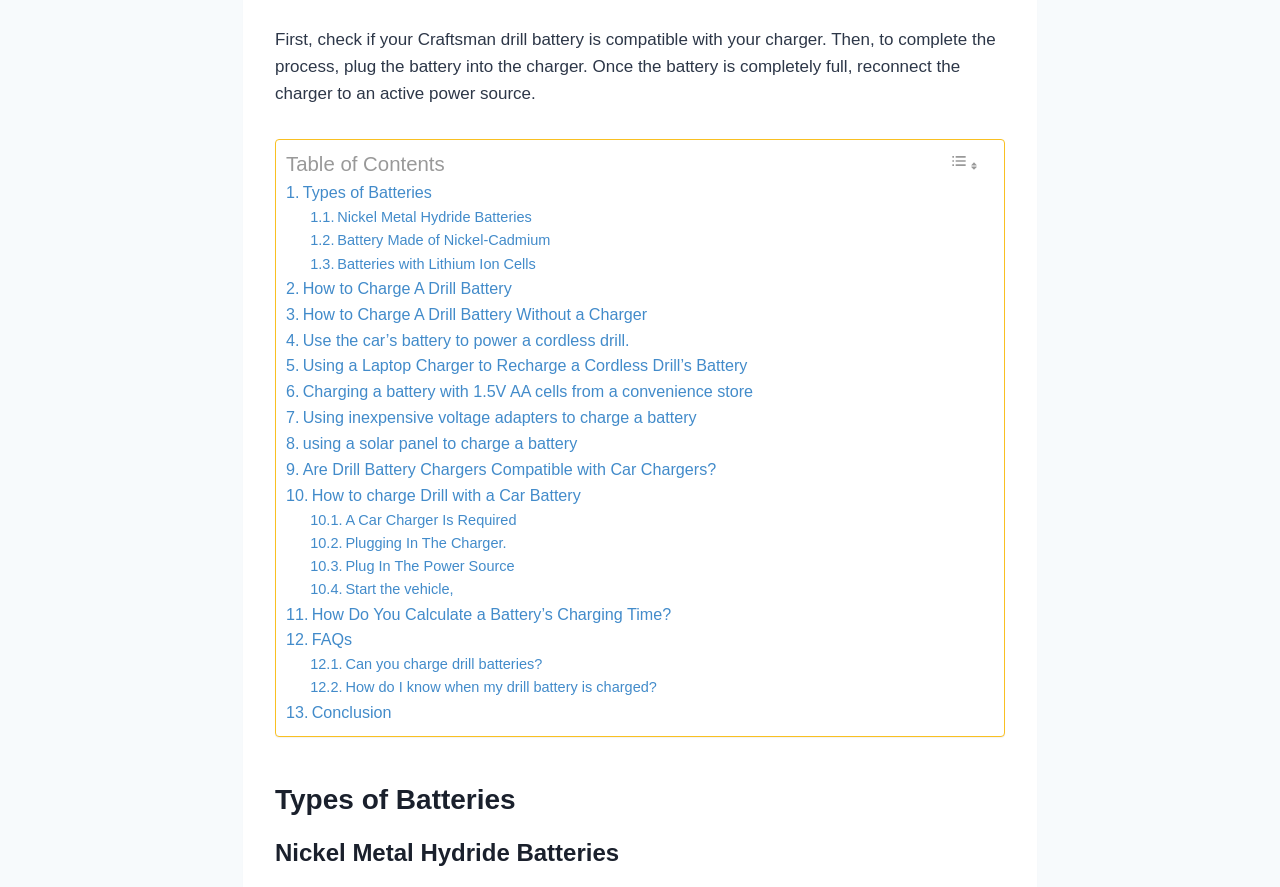Based on the element description, predict the bounding box coordinates (top-left x, top-left y, bottom-right x, bottom-right y) for the UI element in the screenshot: Toggle

[0.738, 0.169, 0.769, 0.2]